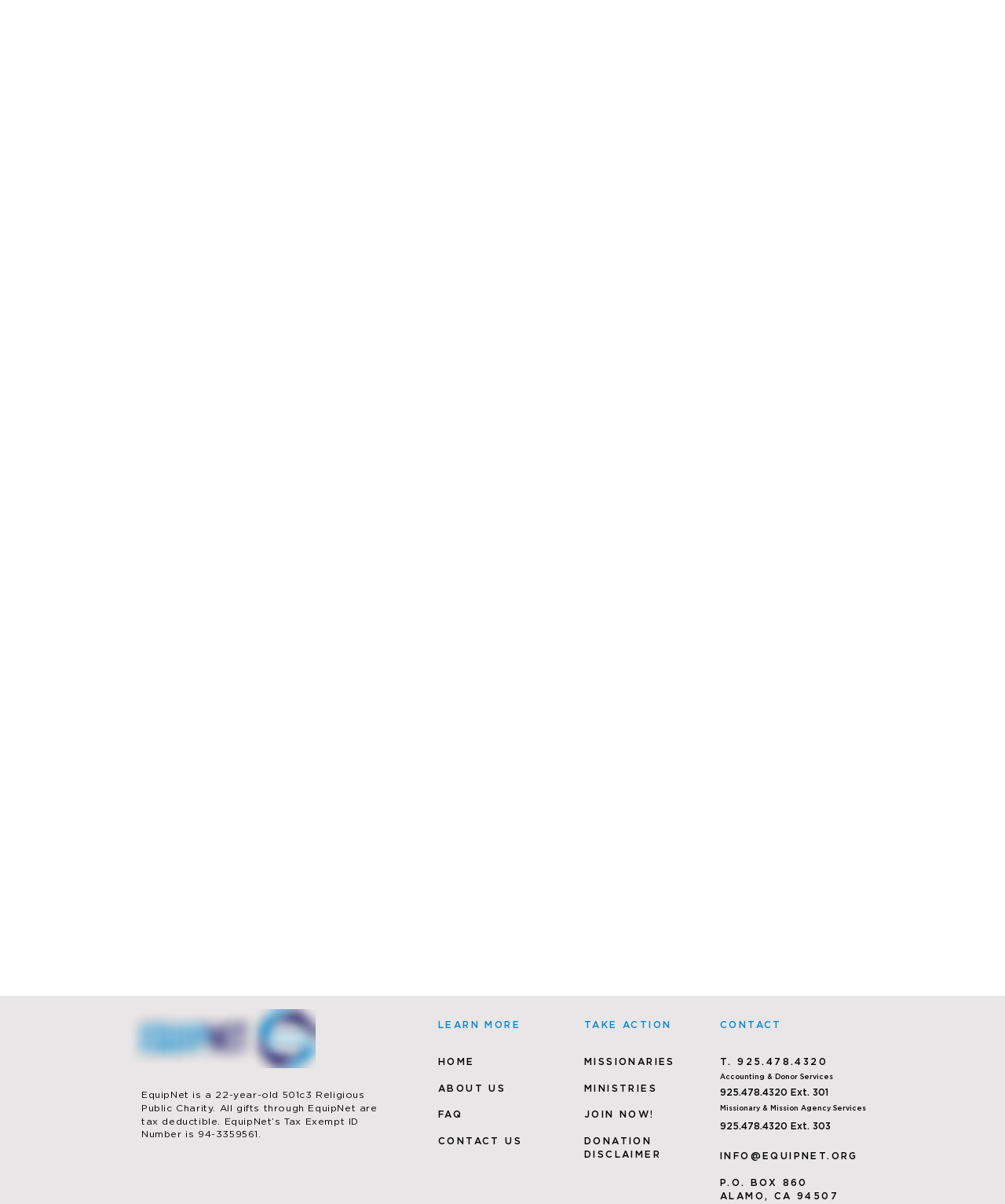Determine the bounding box coordinates of the clickable area required to perform the following instruction: "Click the DONATION link". The coordinates should be represented as four float numbers between 0 and 1: [left, top, right, bottom].

[0.581, 0.943, 0.649, 0.952]